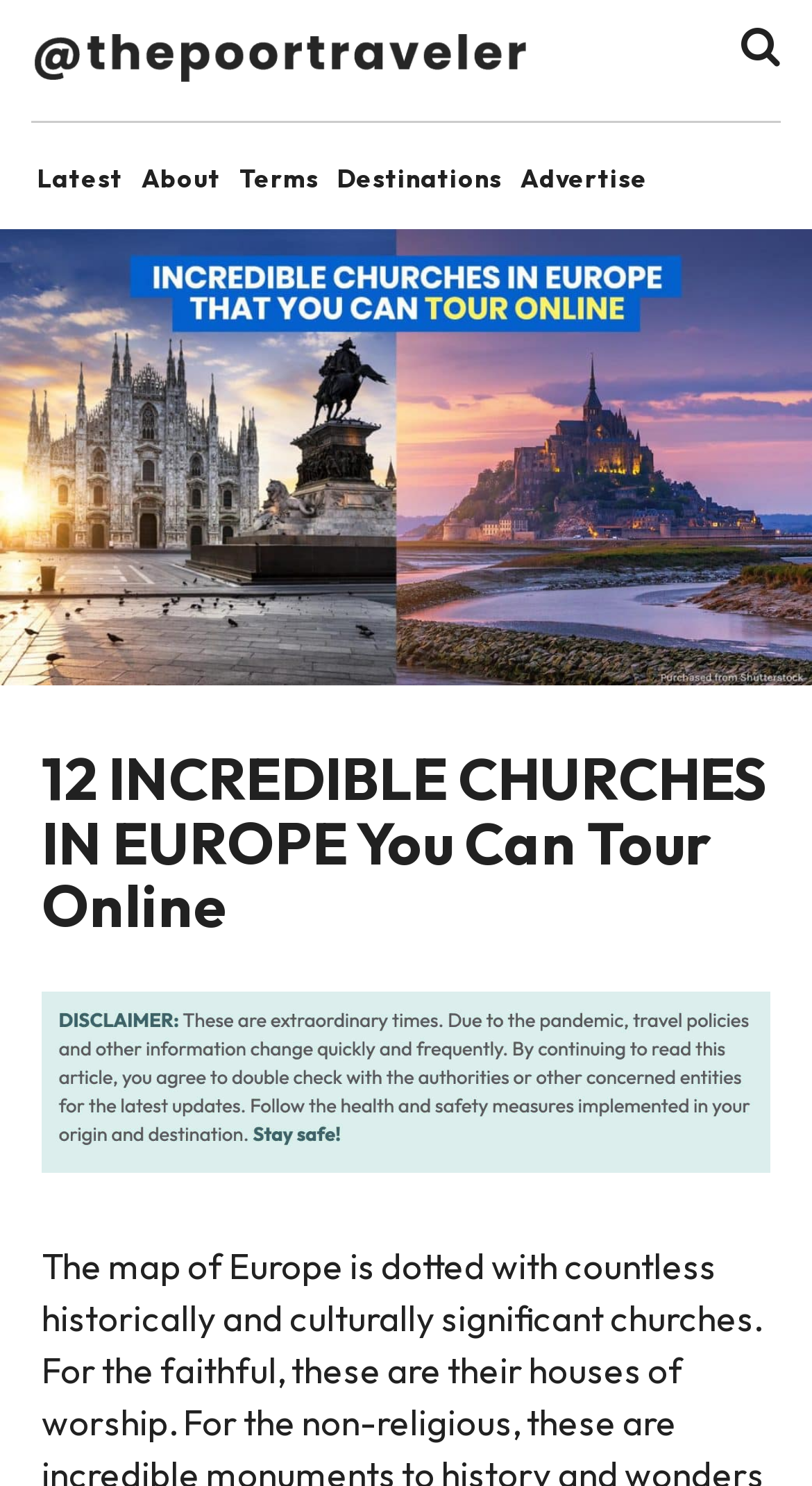How many images are on the webpage?
Based on the image, answer the question with a single word or brief phrase.

2